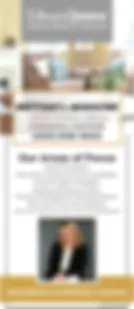What is the purpose of the bold heading?
Please provide a single word or phrase as your answer based on the image.

Community engagement